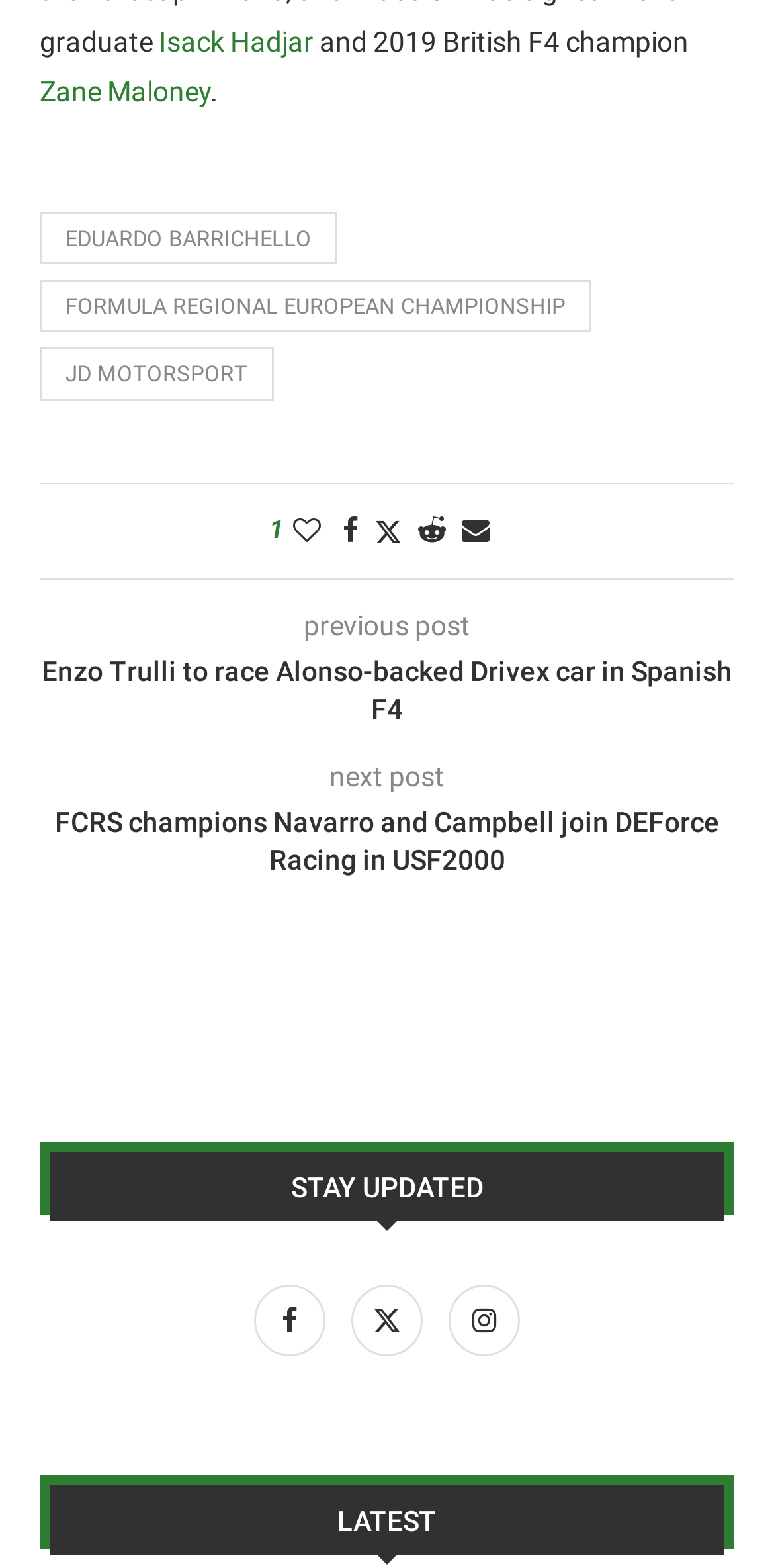Provide a short answer using a single word or phrase for the following question: 
What is the title of the first post?

Enzo Trulli to race Alonso-backed Drivex car in Spanish F4